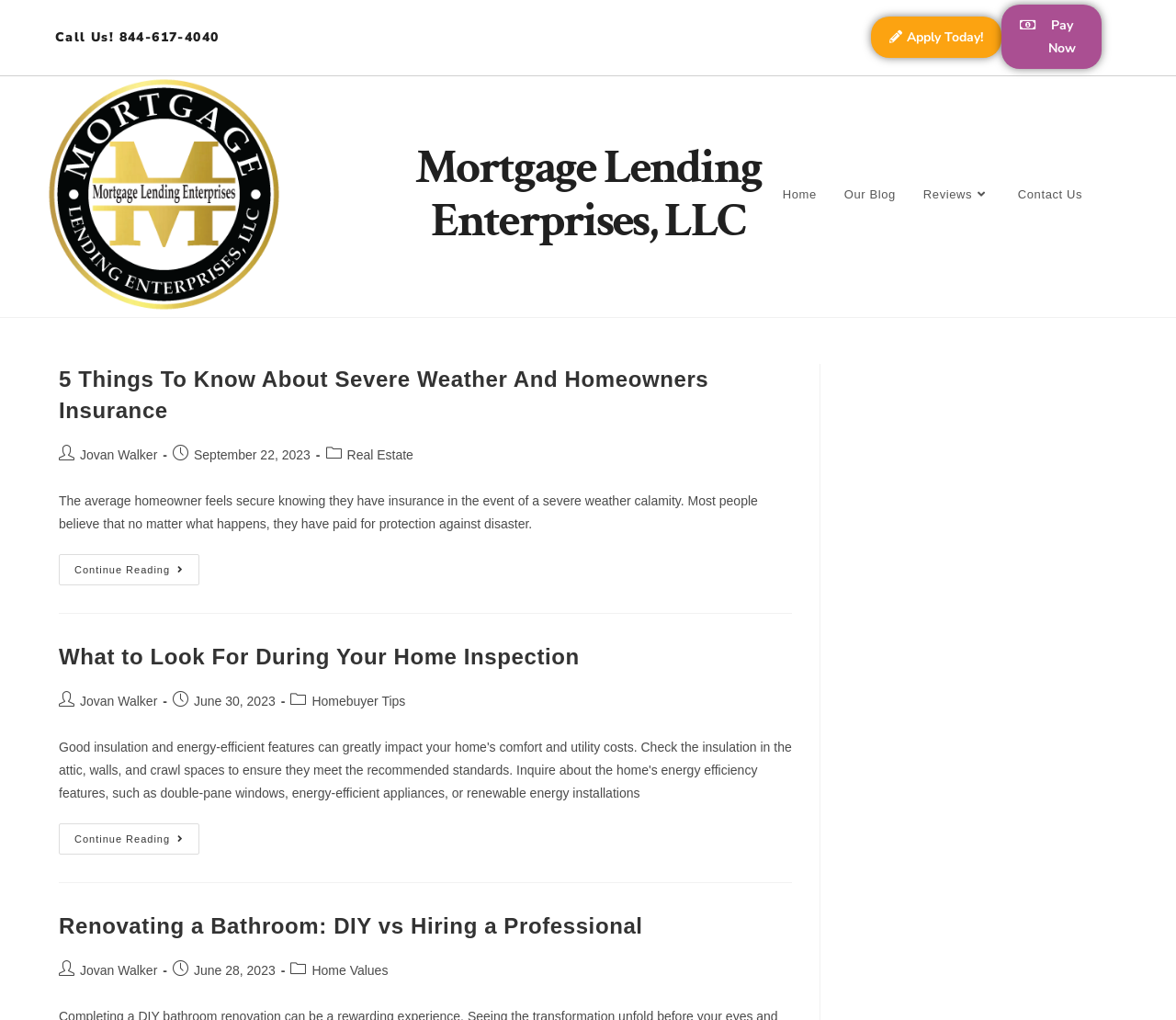Pinpoint the bounding box coordinates of the clickable area necessary to execute the following instruction: "Apply for a mortgage". The coordinates should be given as four float numbers between 0 and 1, namely [left, top, right, bottom].

[0.741, 0.016, 0.852, 0.057]